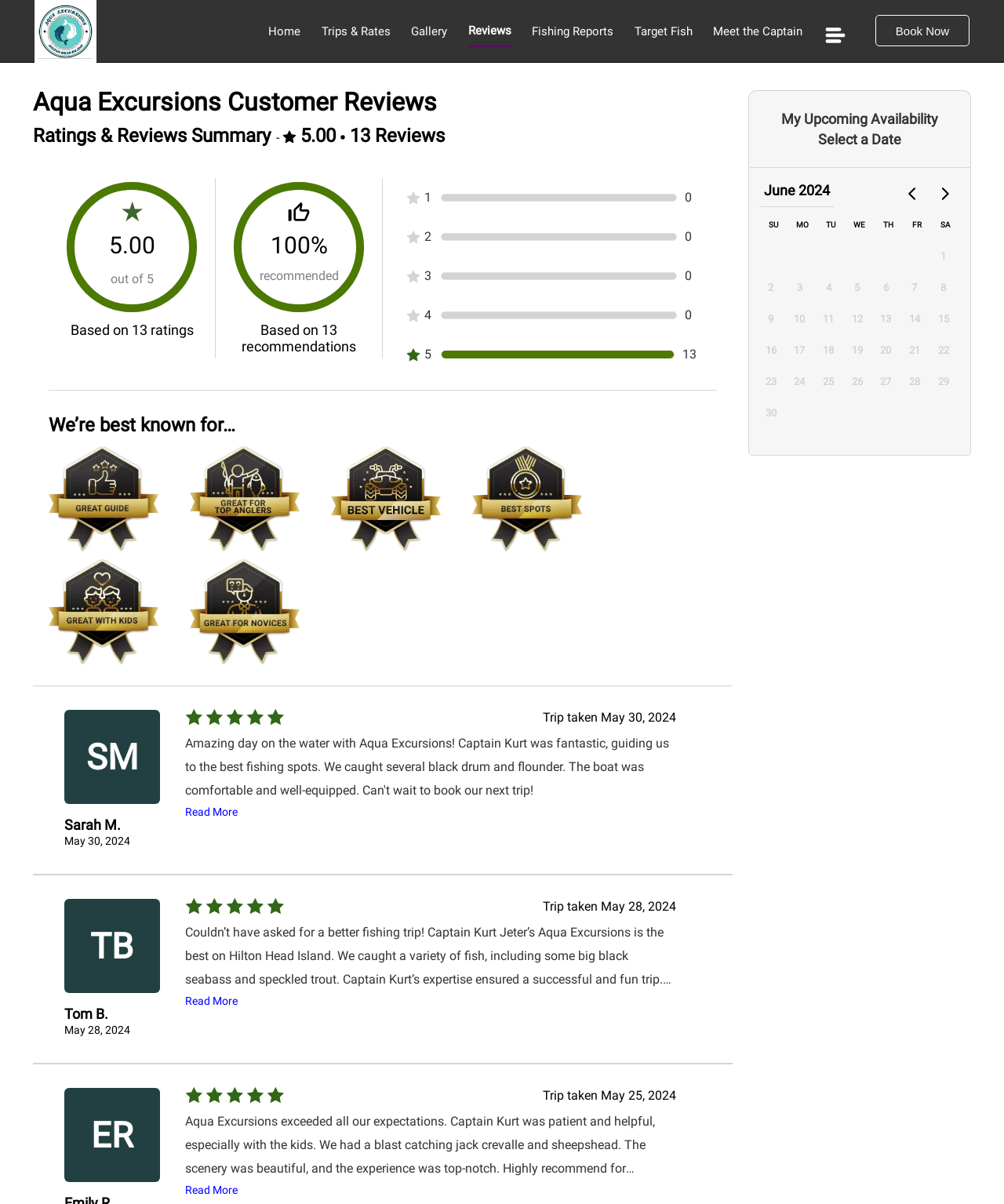How many reviews are there?
From the screenshot, provide a brief answer in one word or phrase.

13